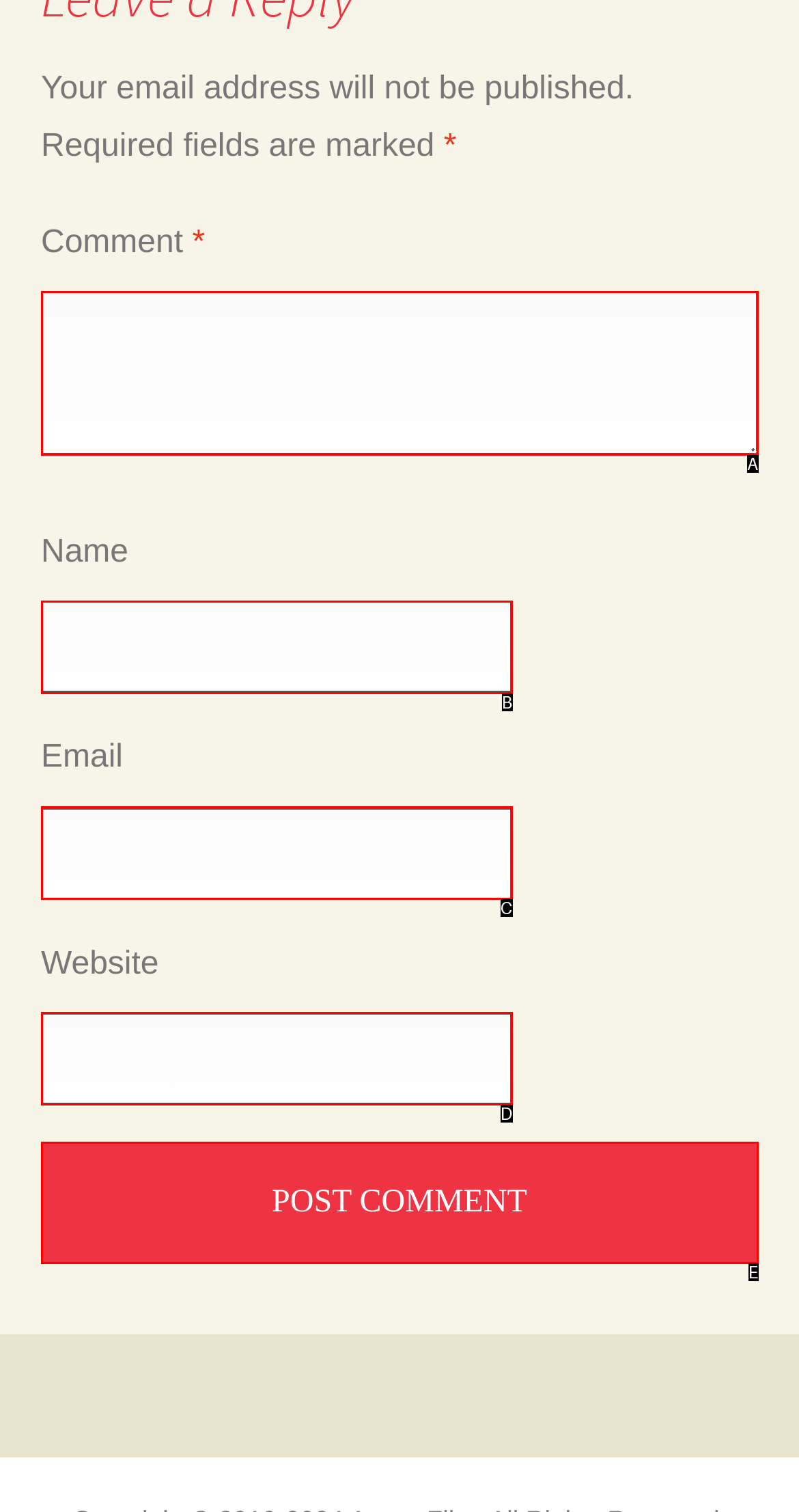Please provide the letter of the UI element that best fits the following description: parent_node: Comment * name="comment"
Respond with the letter from the given choices only.

A